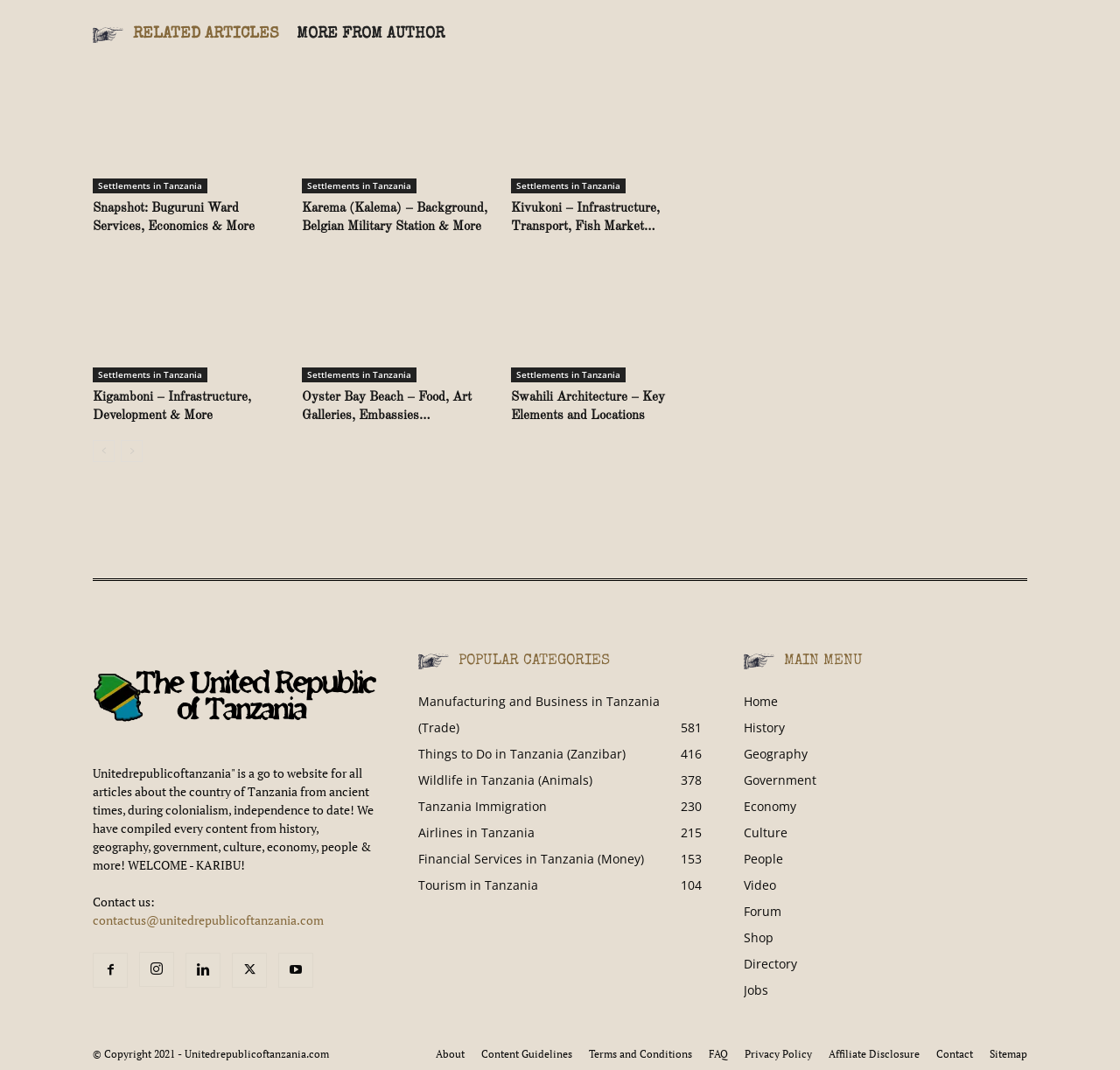Provide a brief response using a word or short phrase to this question:
What is the title of the website?

United Republic of Tanzania